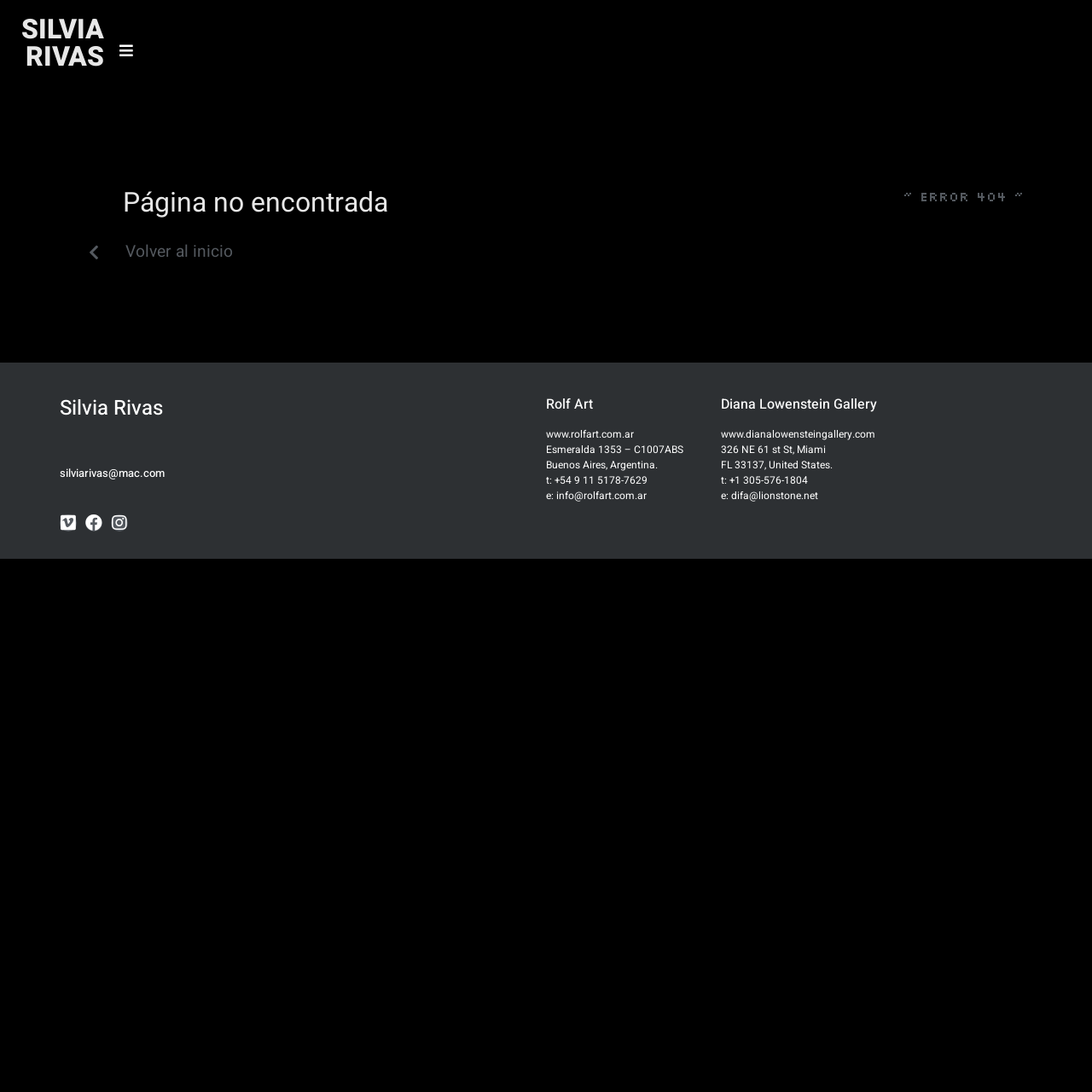Examine the image and give a thorough answer to the following question:
How many social media links are present?

There are three social media links present on the webpage, namely Vimeo, Facebook, and Instagram, which are located at the bottom left corner of the webpage.